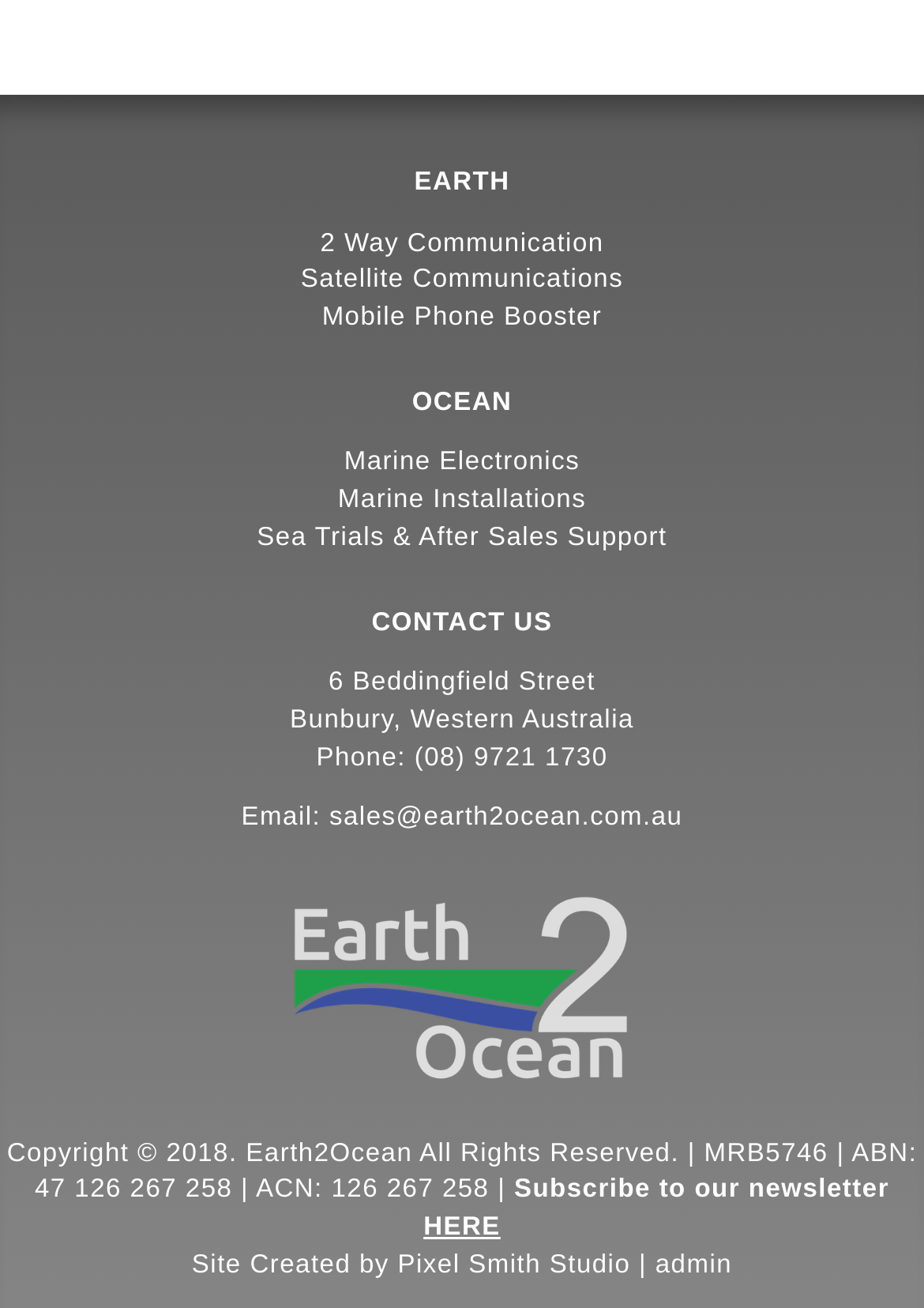Please respond to the question with a concise word or phrase:
What is the company's copyright year?

2018